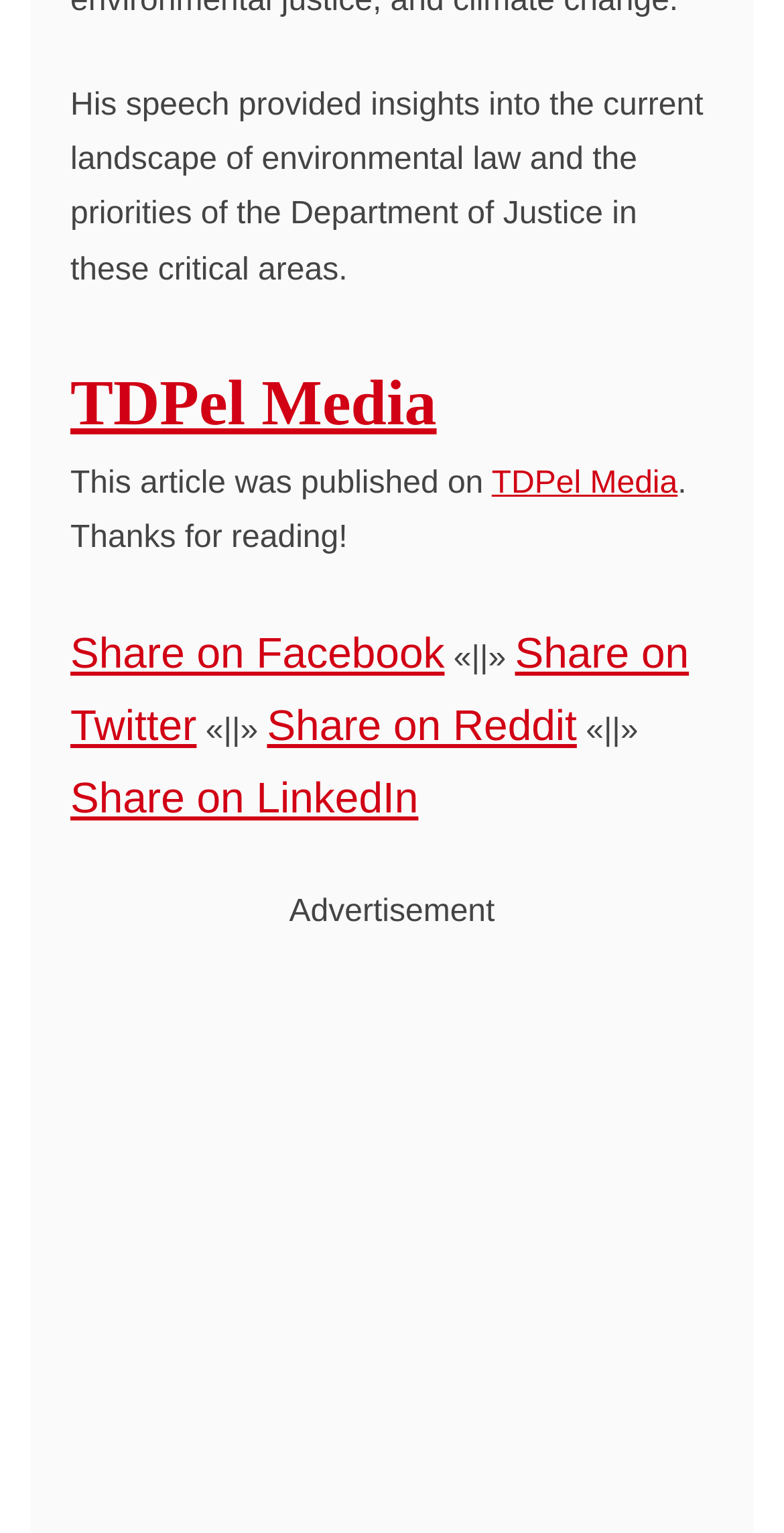Respond to the question below with a concise word or phrase:
What is the name of the app that can be downloaded?

Vital Signs App